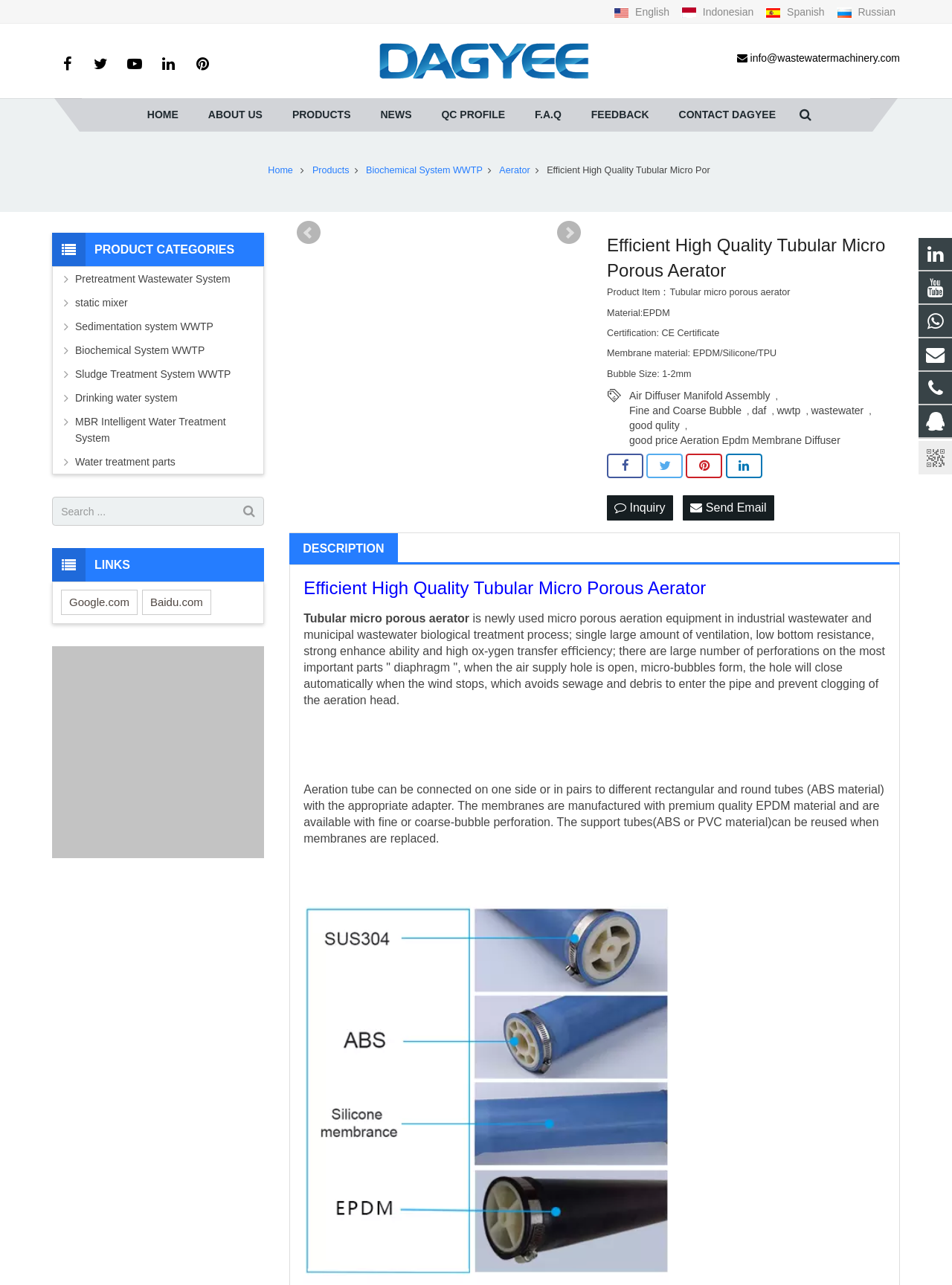Determine the bounding box coordinates for the HTML element described here: "Contact DAGYEE".

[0.697, 0.076, 0.83, 0.102]